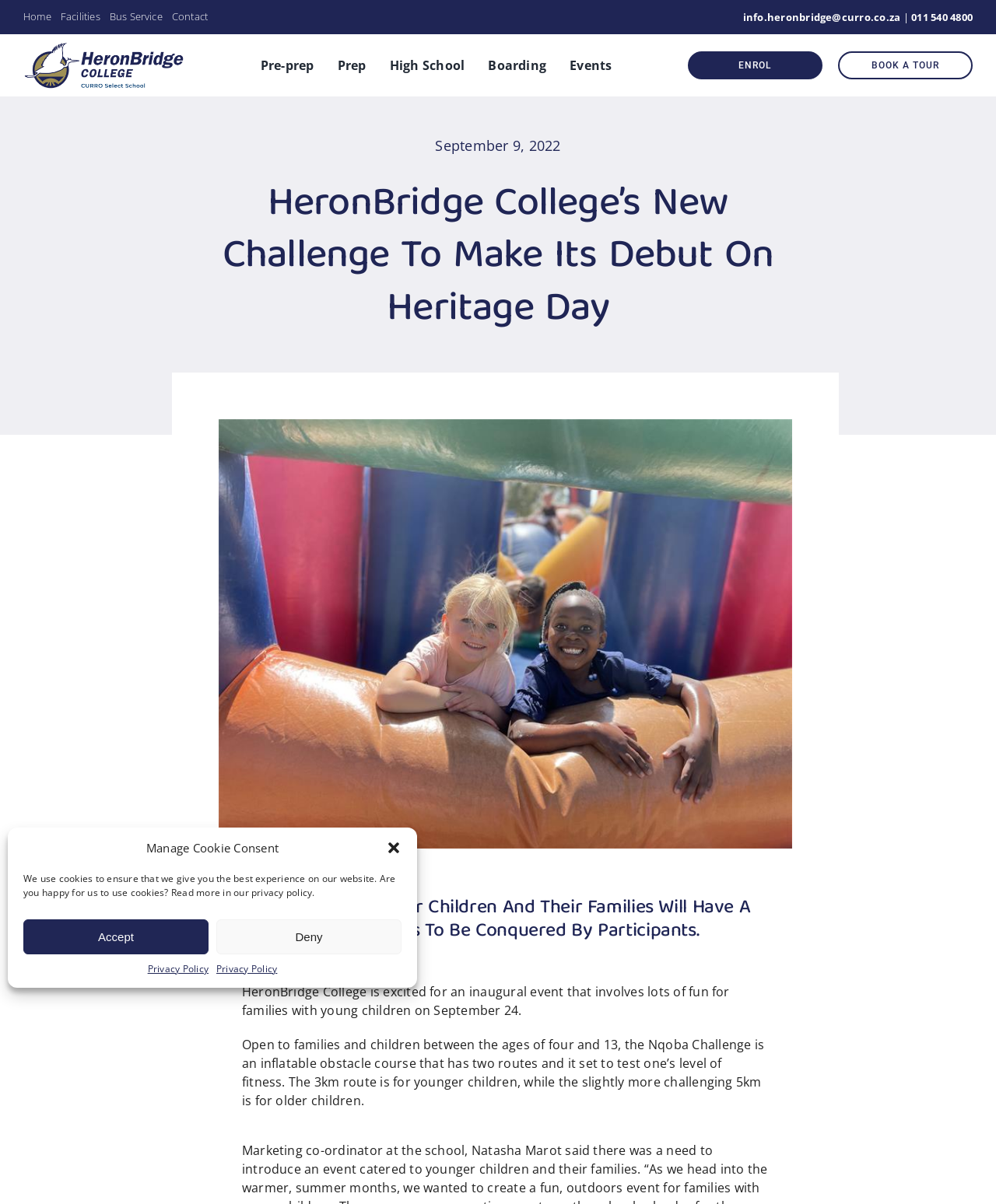Locate the bounding box coordinates of the clickable area needed to fulfill the instruction: "Click the link to view OUTCOMES".

None